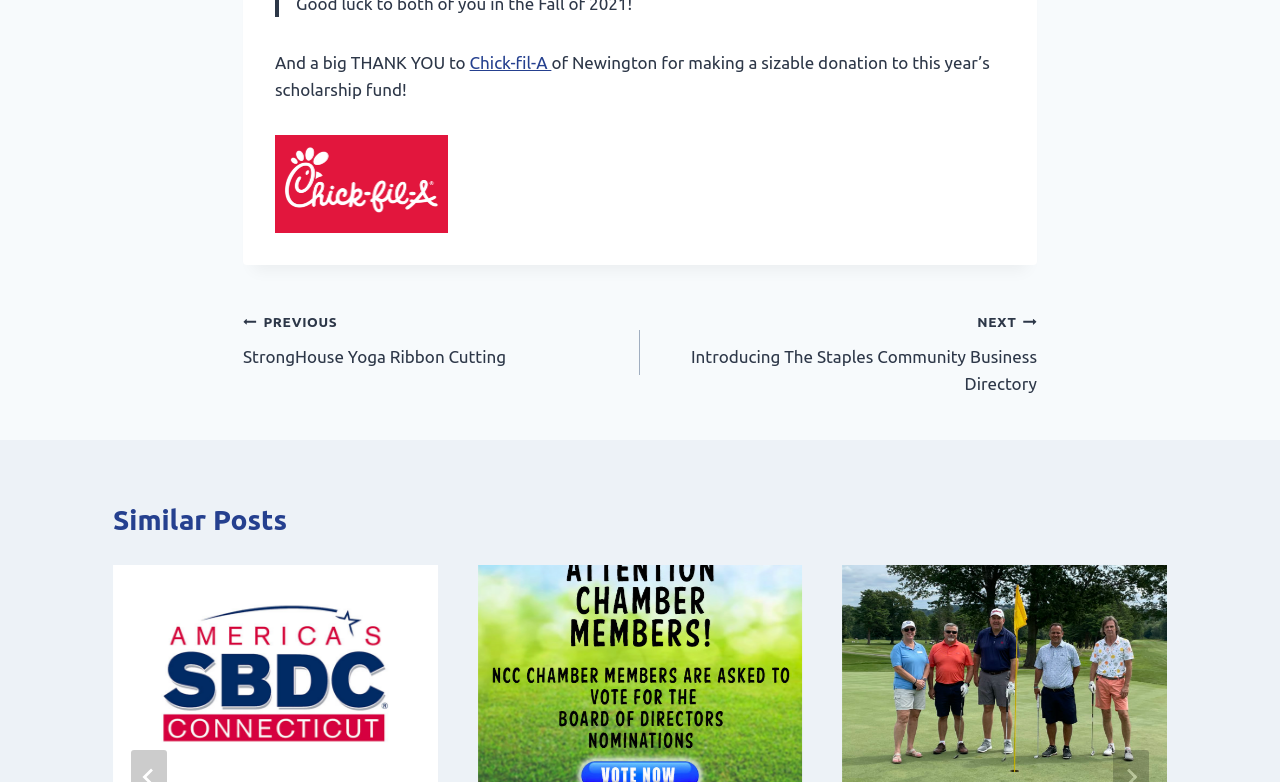Mark the bounding box of the element that matches the following description: "aria-label="Next"".

[0.87, 0.27, 0.898, 0.339]